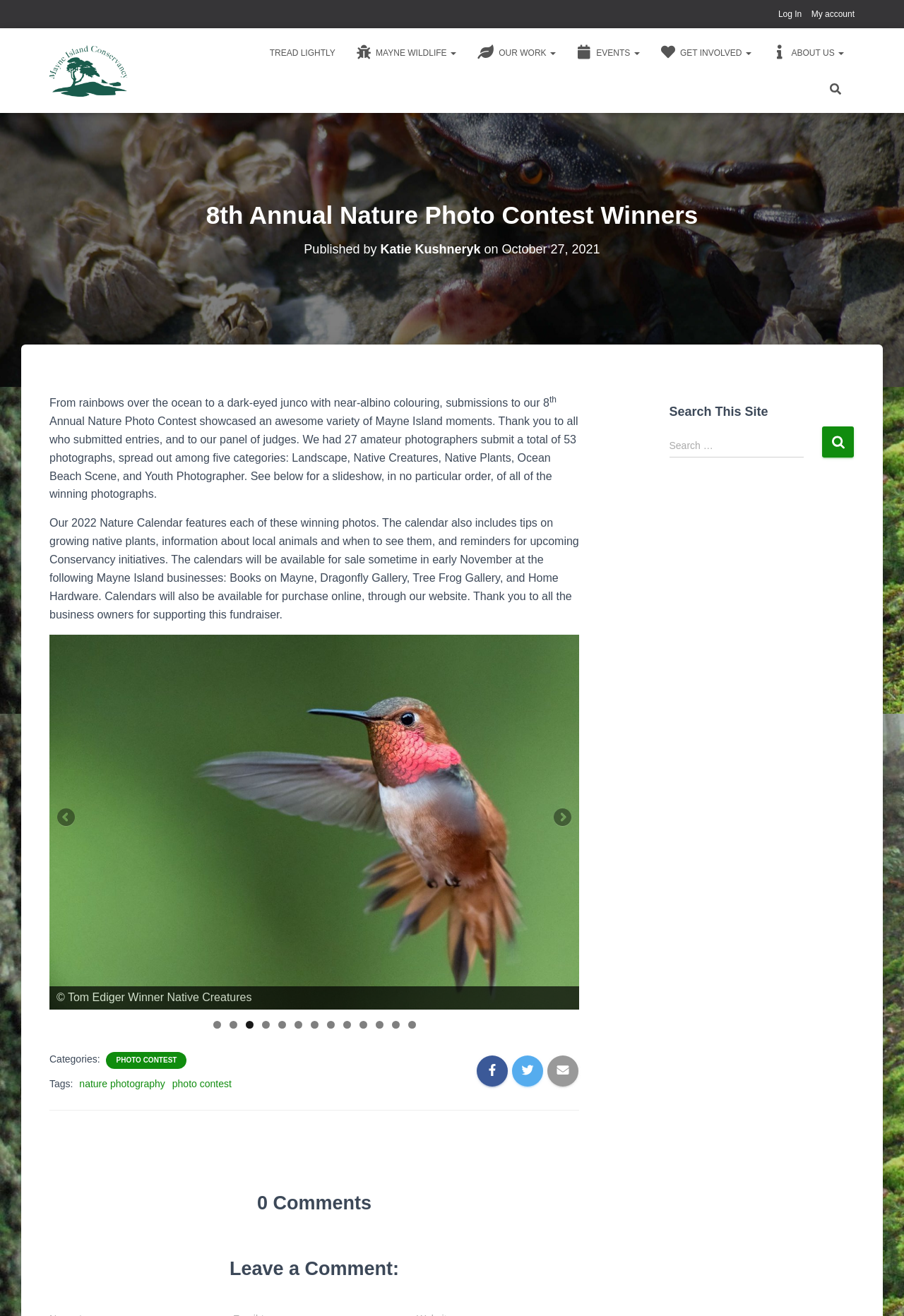Locate the bounding box of the UI element with the following description: "parent_node: Search for: value="Search"".

[0.909, 0.324, 0.945, 0.347]